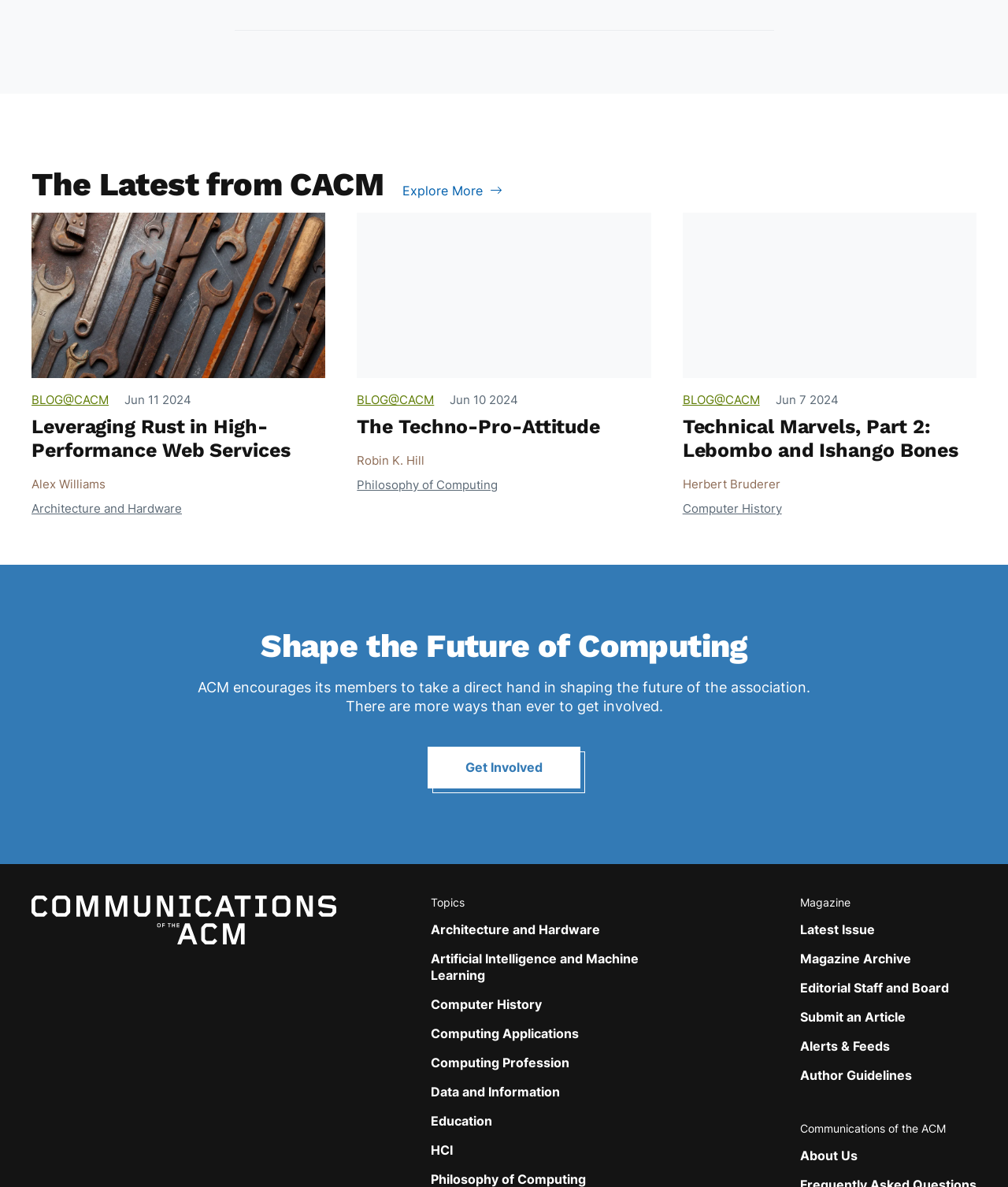Please answer the following question using a single word or phrase: 
What is the title of the first article?

Leveraging Rust in High-Performance Web Services